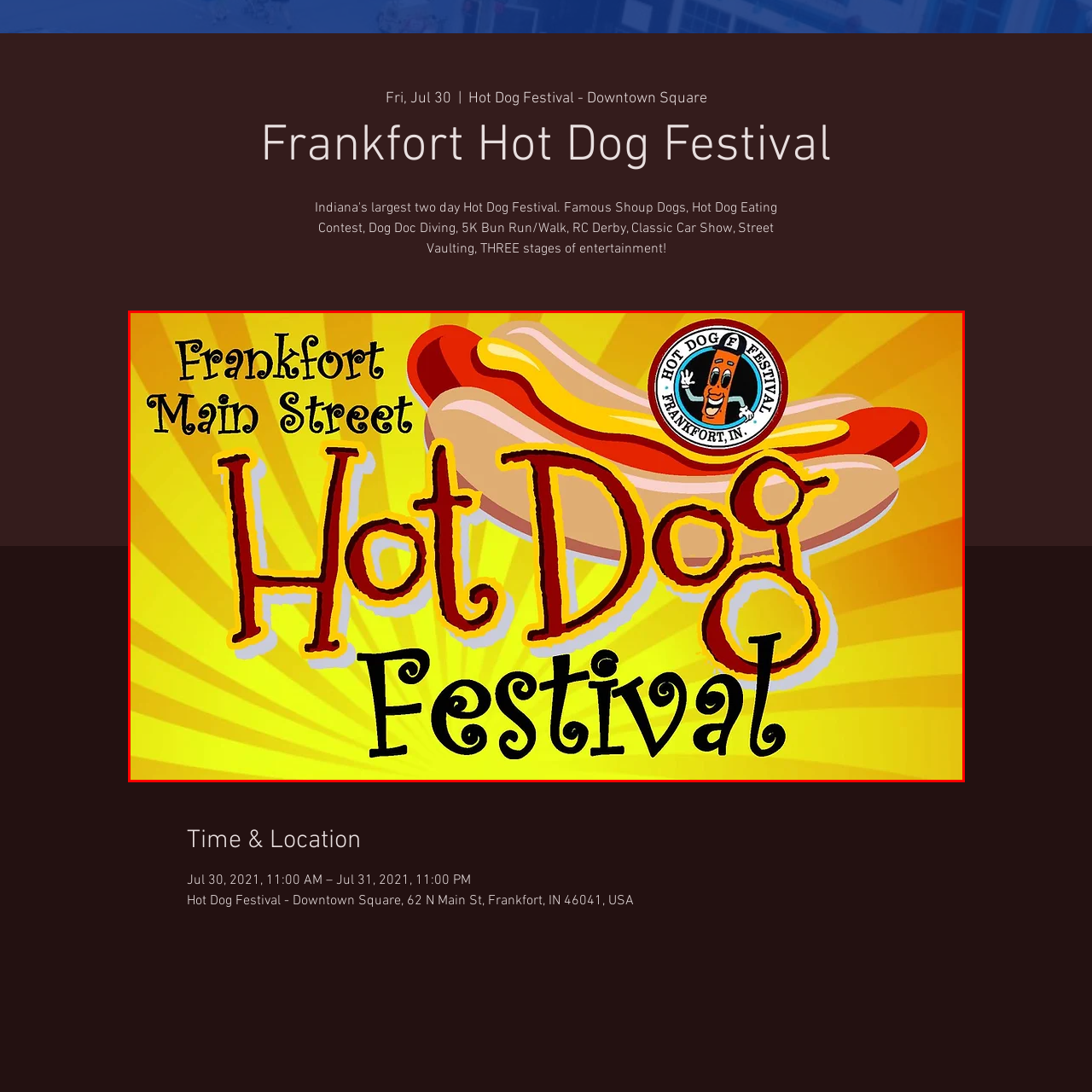View the image inside the red-bordered box and answer the given question using a single word or phrase:
Where is the festival located?

Frankfort Main Street